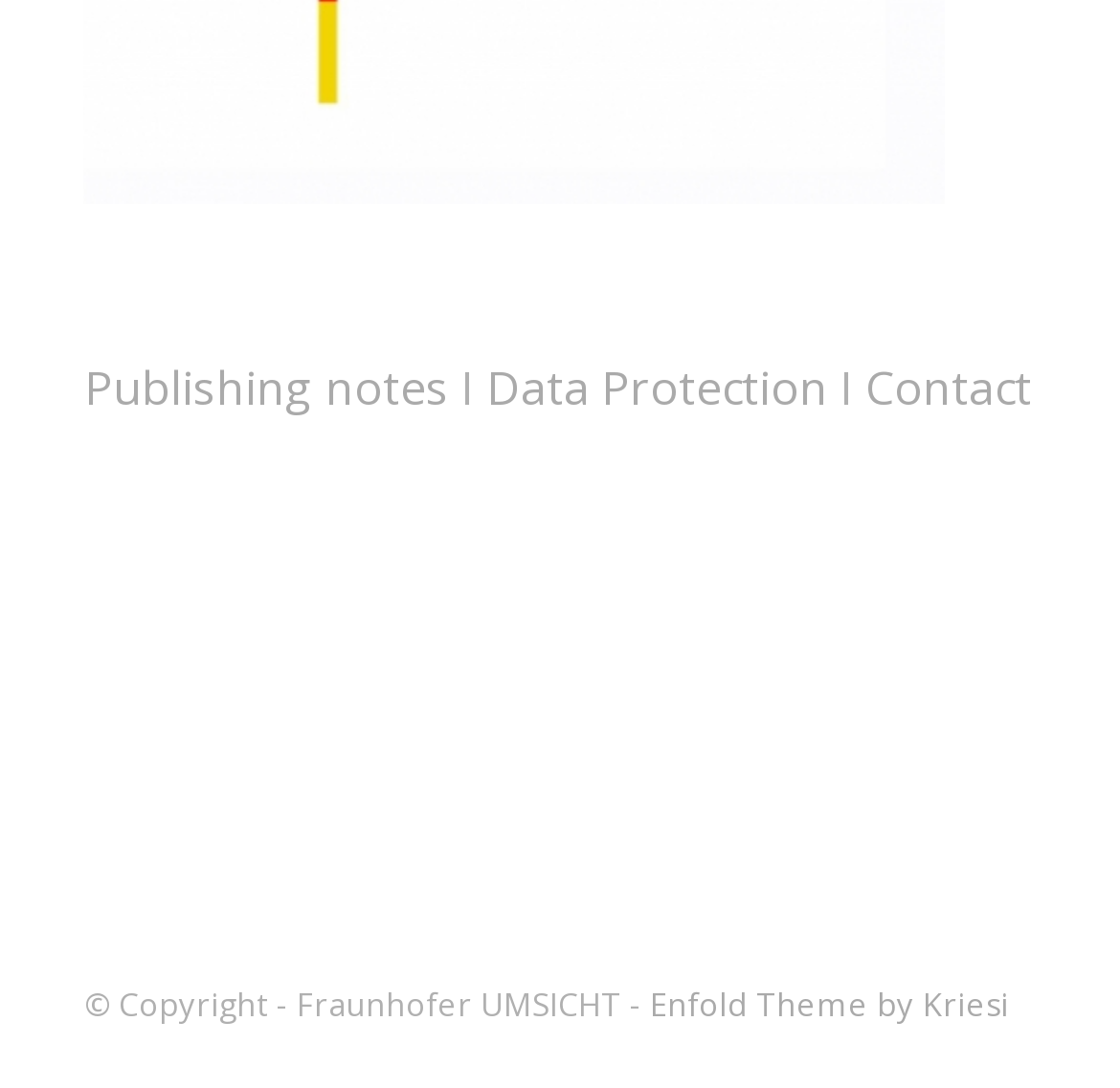Identify the bounding box coordinates of the HTML element based on this description: "Contact".

[0.772, 0.328, 0.921, 0.386]